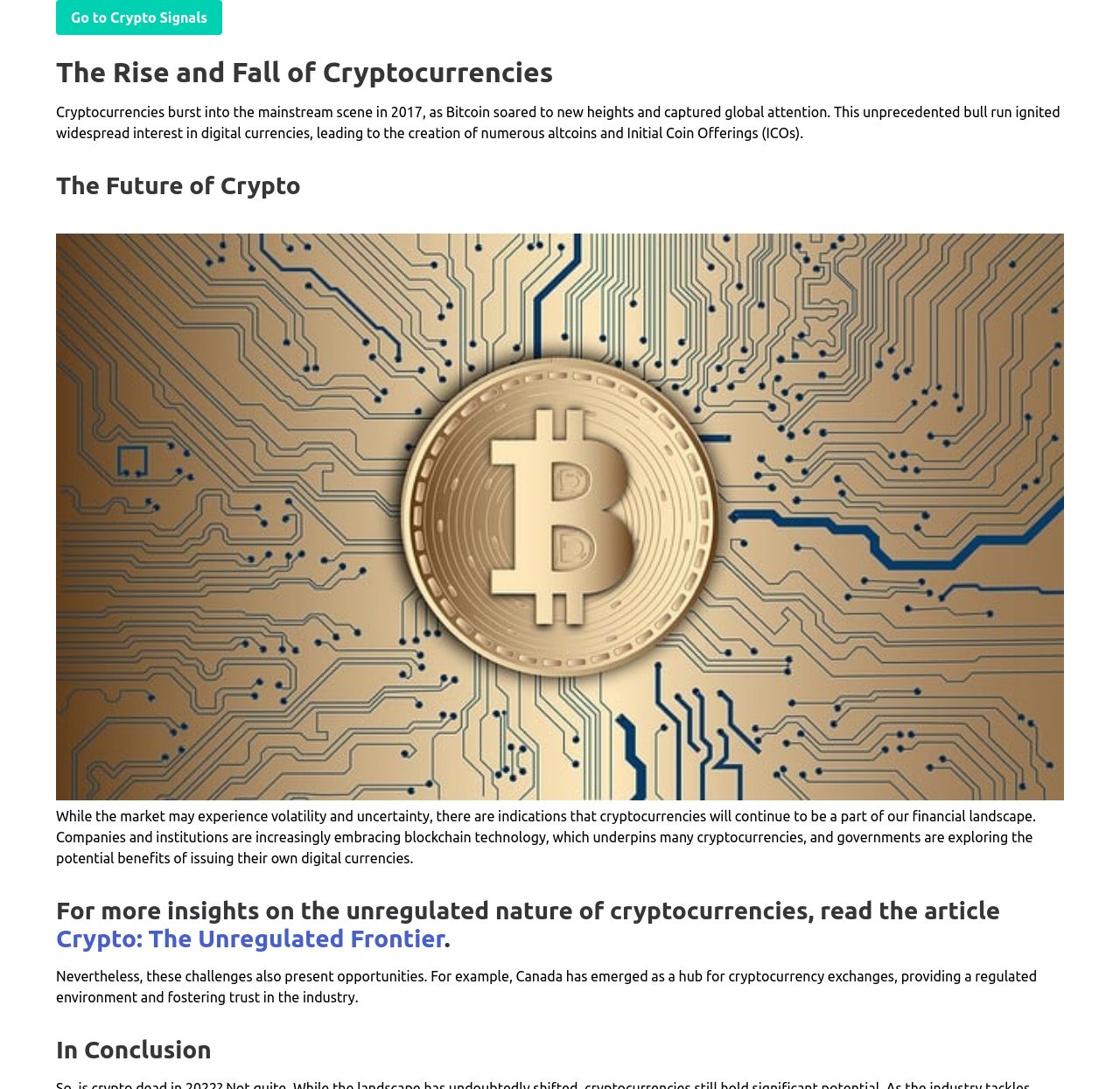Answer in one word or a short phrase: 
What is the tone of the article?

Neutral